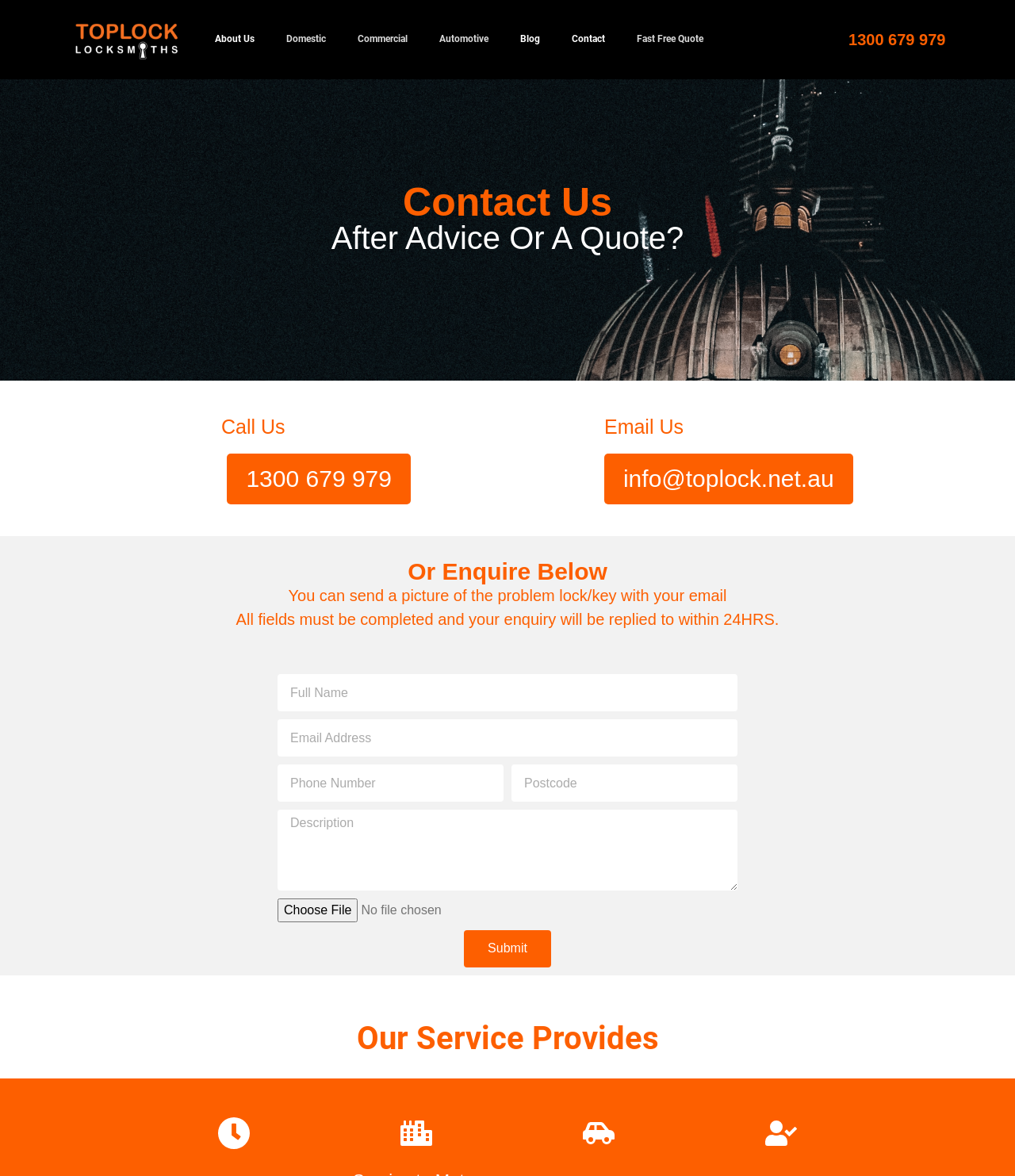Locate the coordinates of the bounding box for the clickable region that fulfills this instruction: "Read the article about electronic arts professionals".

None